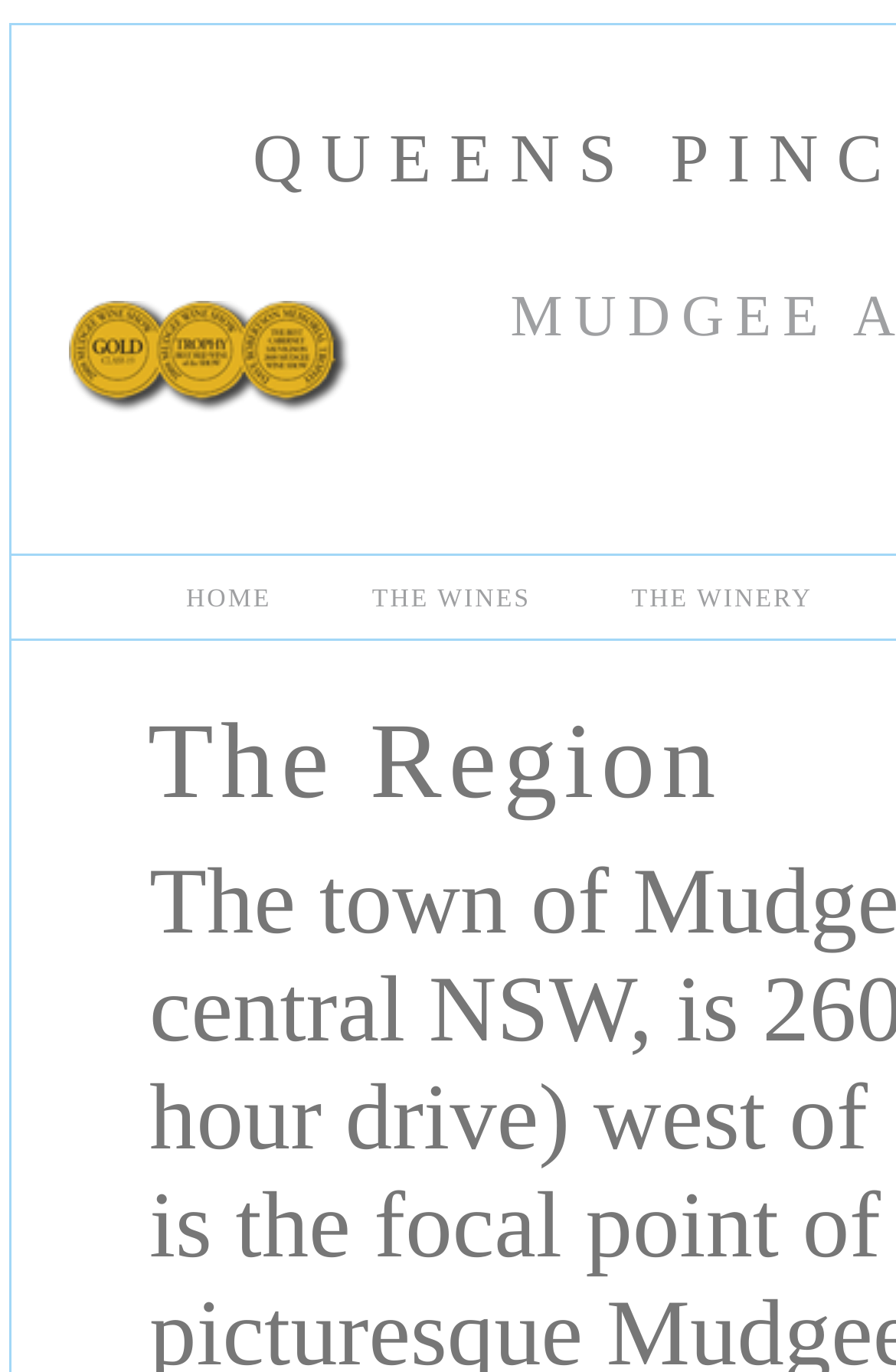For the given element description parent_node: QUEENS PINCH VINEYARD, determine the bounding box coordinates of the UI element. The coordinates should follow the format (top-left x, top-left y, bottom-right x, bottom-right y) and be within the range of 0 to 1.

[0.282, 0.283, 0.397, 0.31]